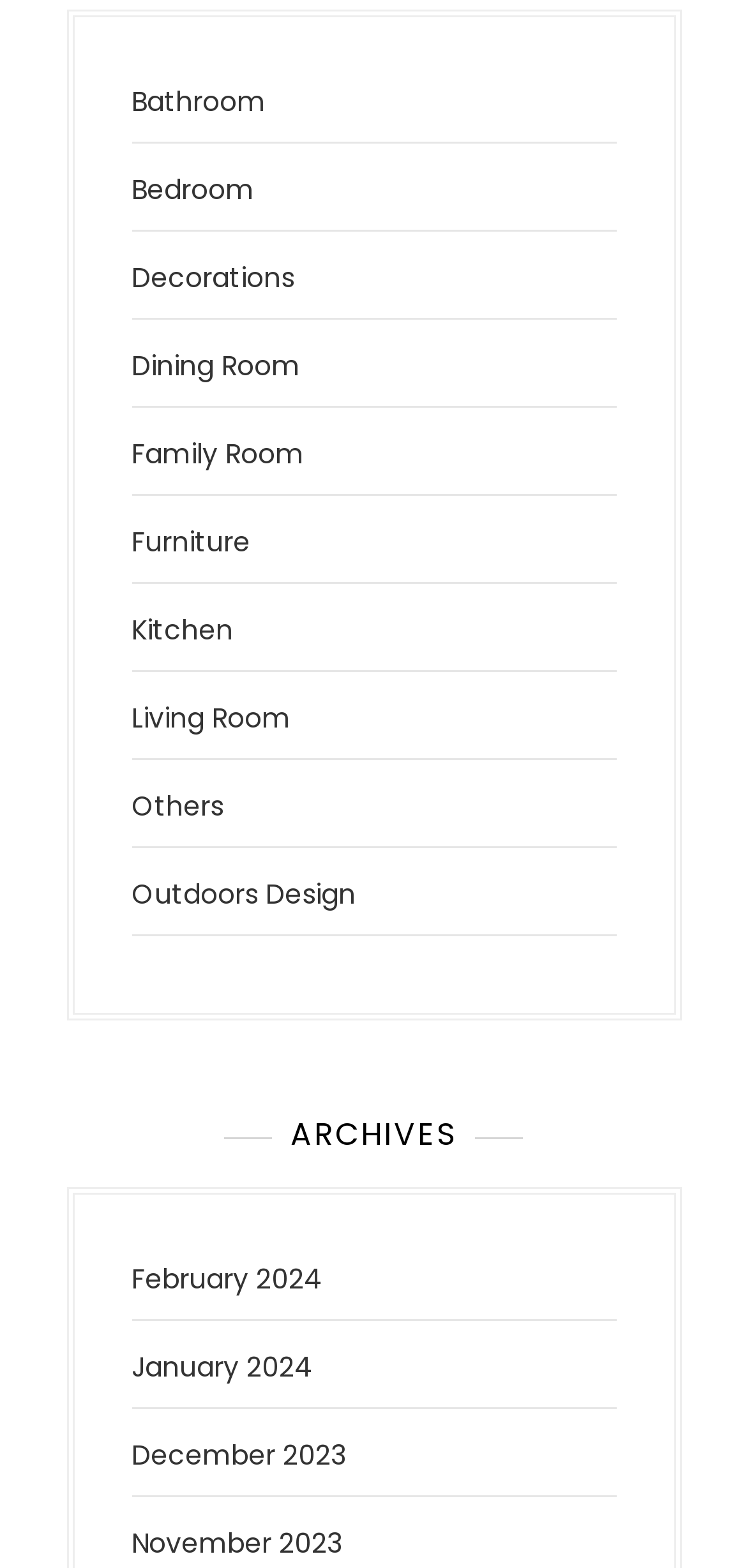What is the section title above the archives?
Examine the image and provide an in-depth answer to the question.

The webpage has a section with a heading 'ARCHIVES' above the list of archives, which can be identified by examining the heading element on the webpage.